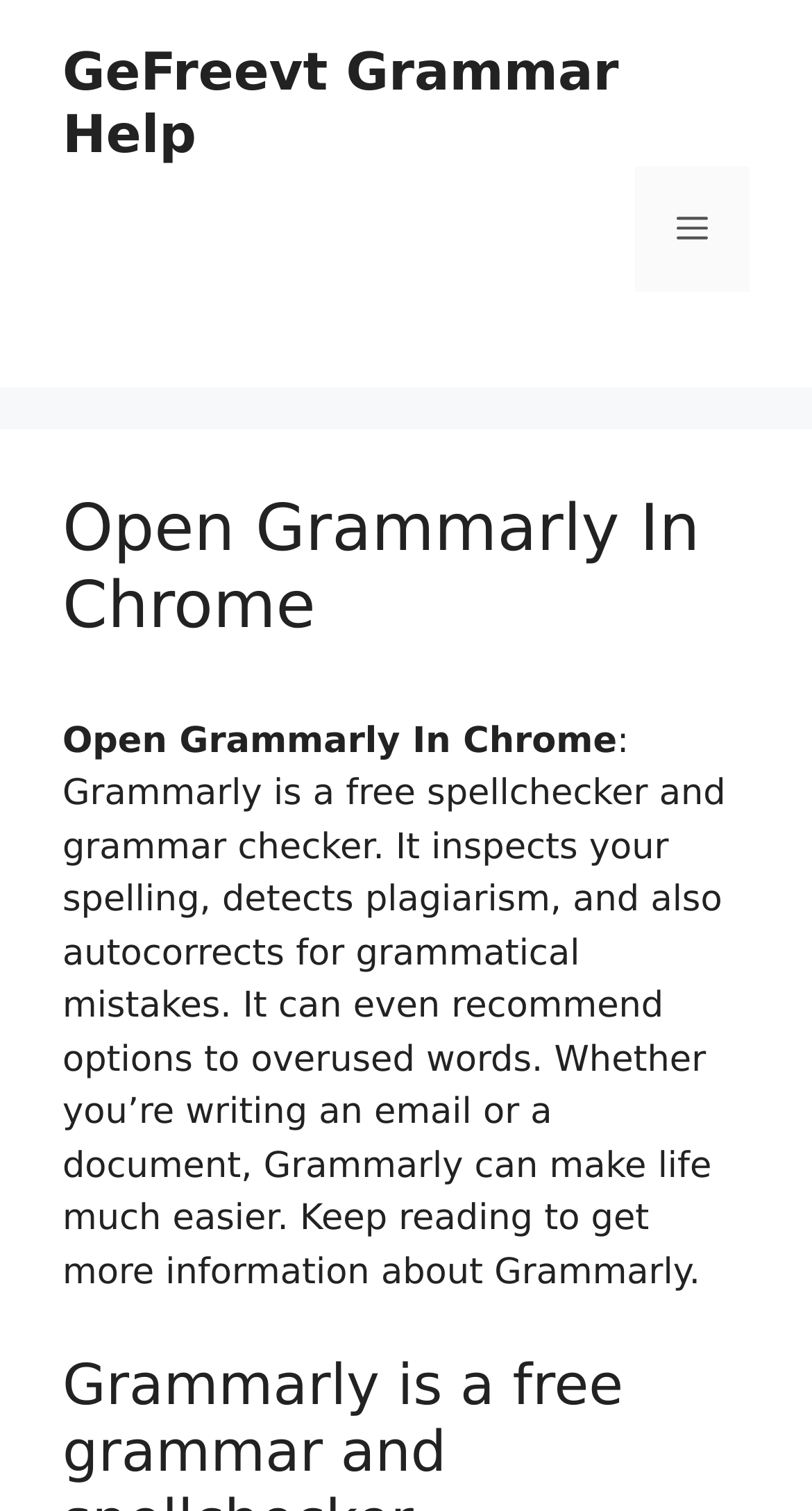Find the bounding box coordinates corresponding to the UI element with the description: "Menu". The coordinates should be formatted as [left, top, right, bottom], with values as floats between 0 and 1.

[0.782, 0.11, 0.923, 0.193]